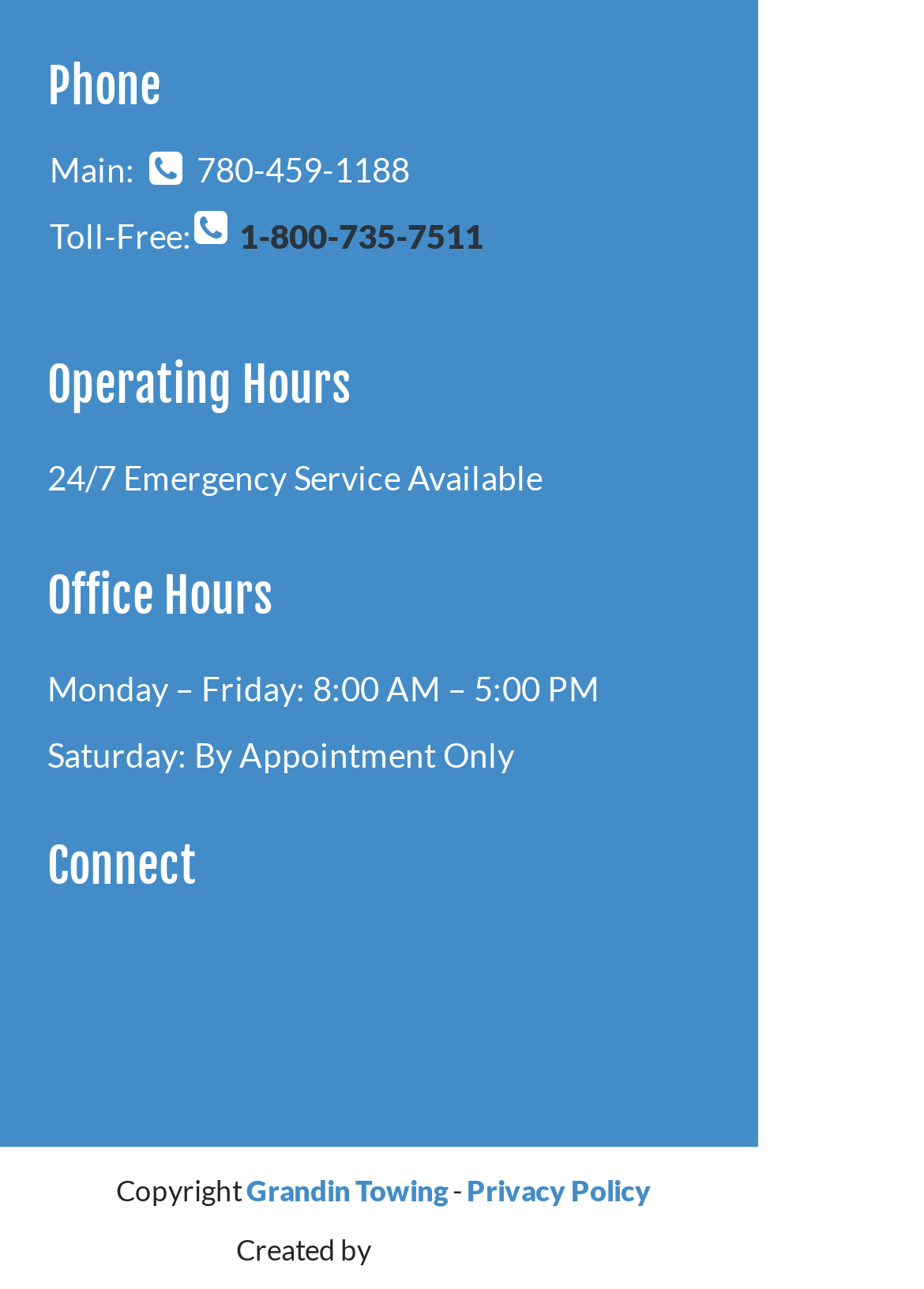Identify the bounding box of the UI element that matches this description: "parent_node: Main: ​ 780-459-1188".

[0.205, 0.115, 0.213, 0.147]